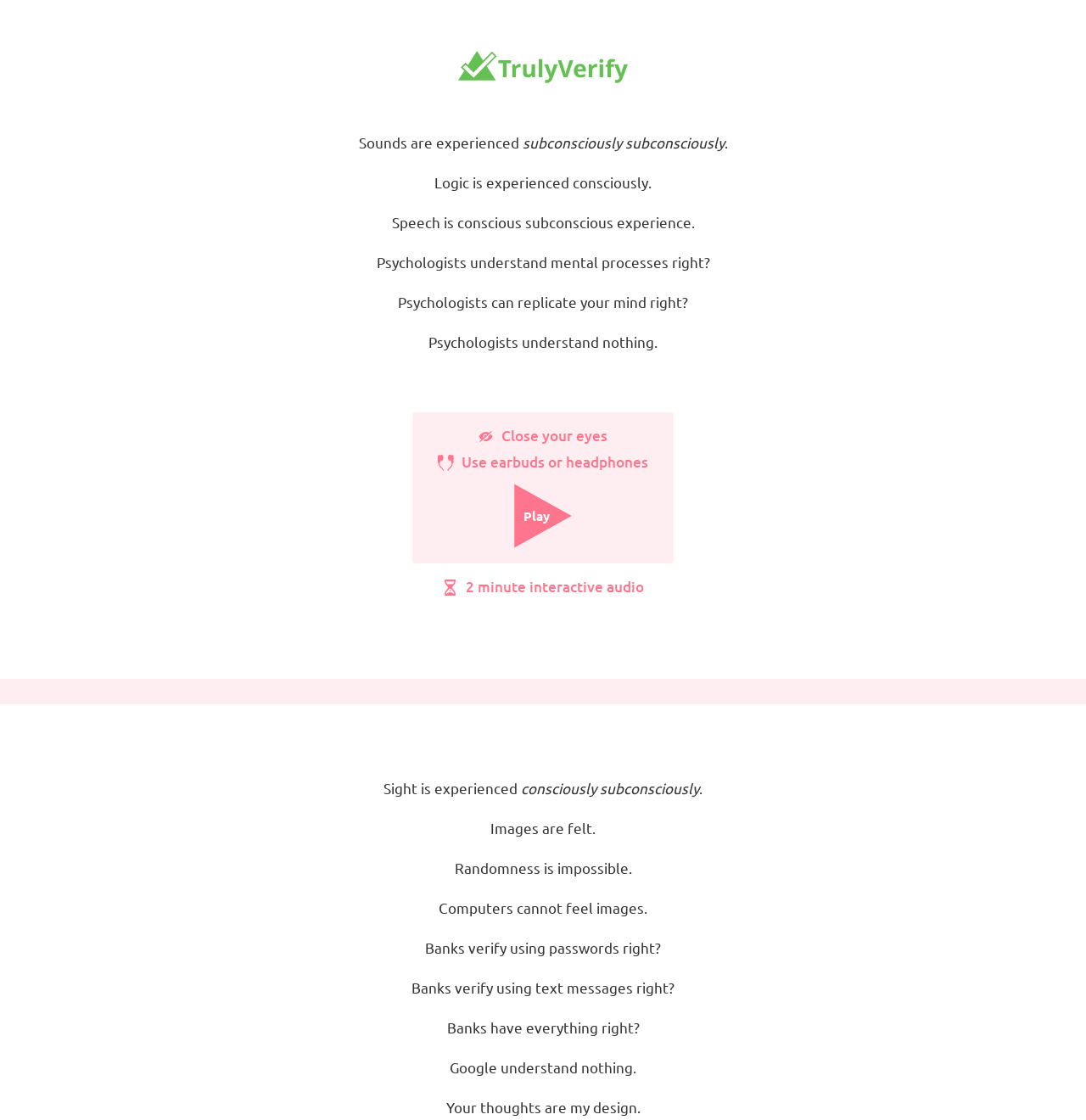What is the tone of the text blocks?
Please answer using one word or phrase, based on the screenshot.

Provocative and philosophical